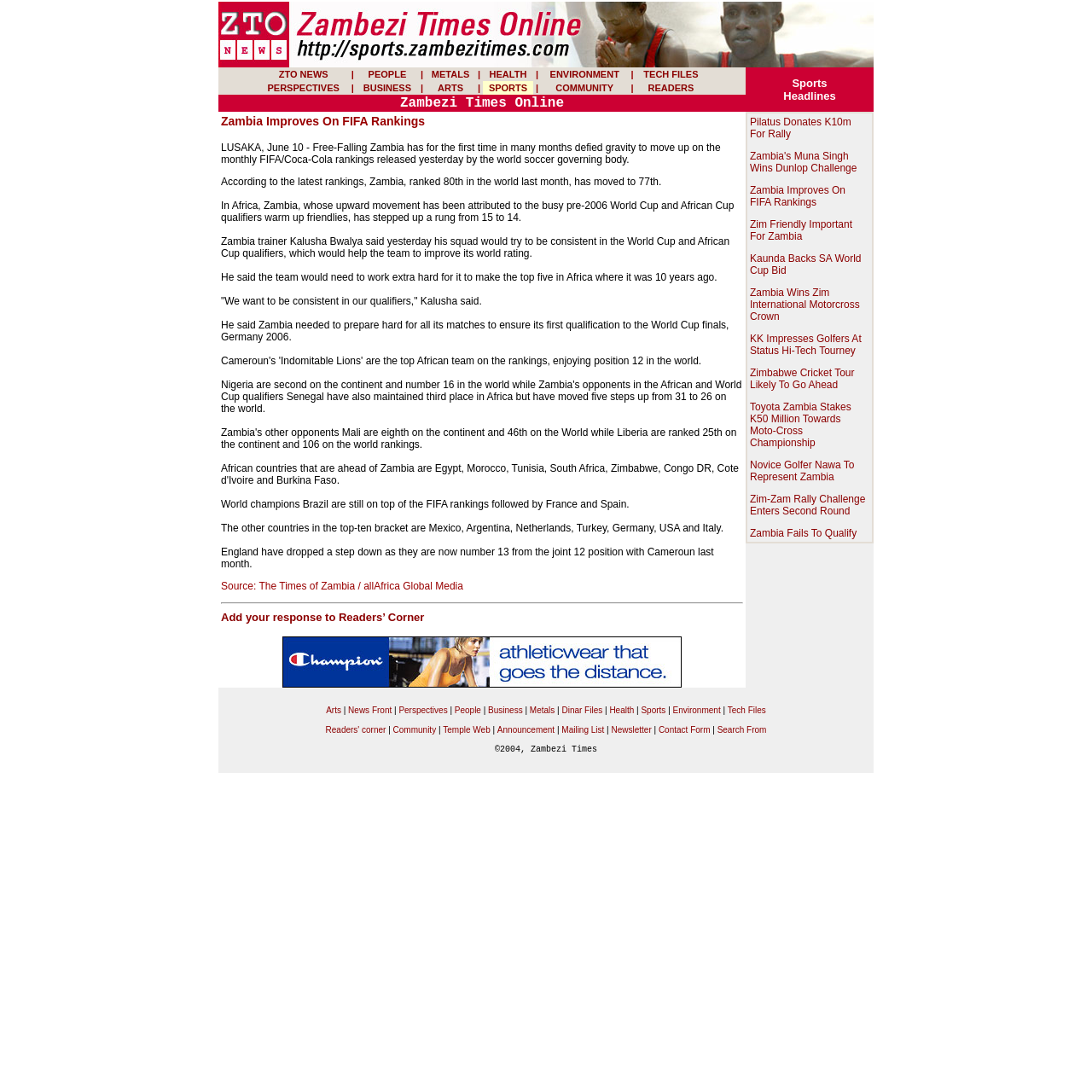Please determine the bounding box coordinates of the area that needs to be clicked to complete this task: 'Click on ZTO NEWS'. The coordinates must be four float numbers between 0 and 1, formatted as [left, top, right, bottom].

[0.255, 0.063, 0.3, 0.073]